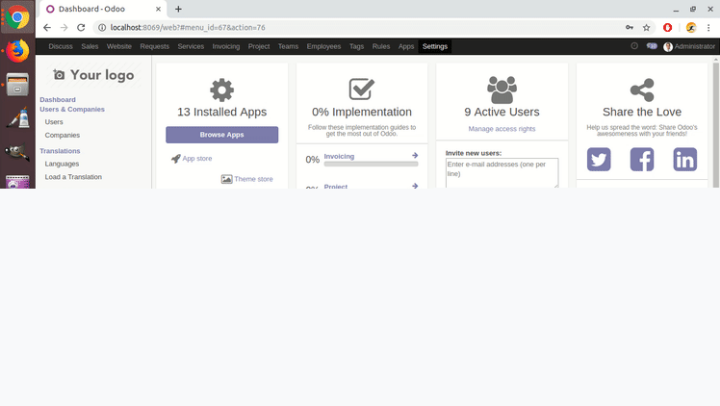How many active users are there?
Examine the screenshot and reply with a single word or phrase.

9